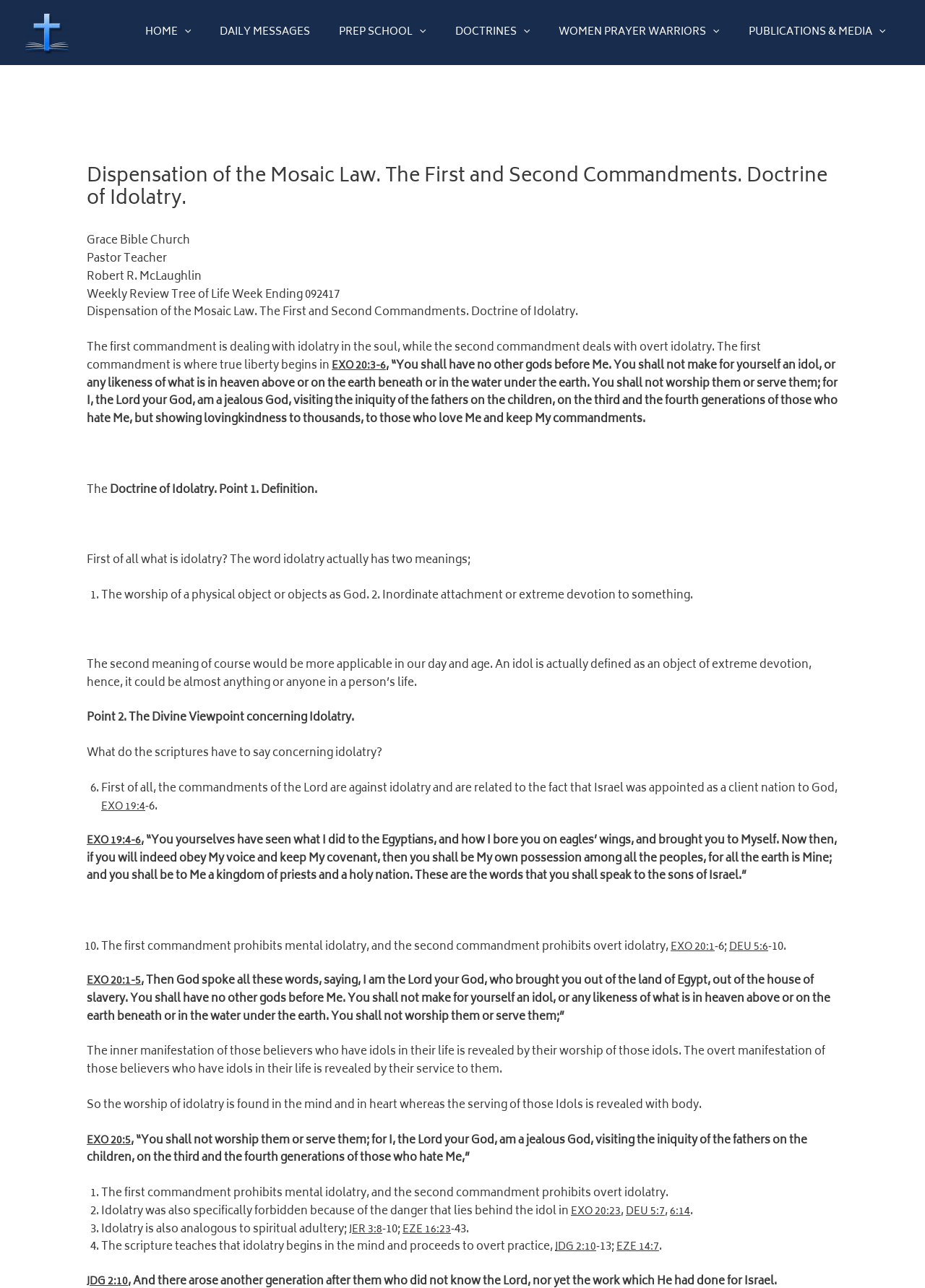Reply to the question with a brief word or phrase: How many commandments are mentioned in the weekly review?

Two